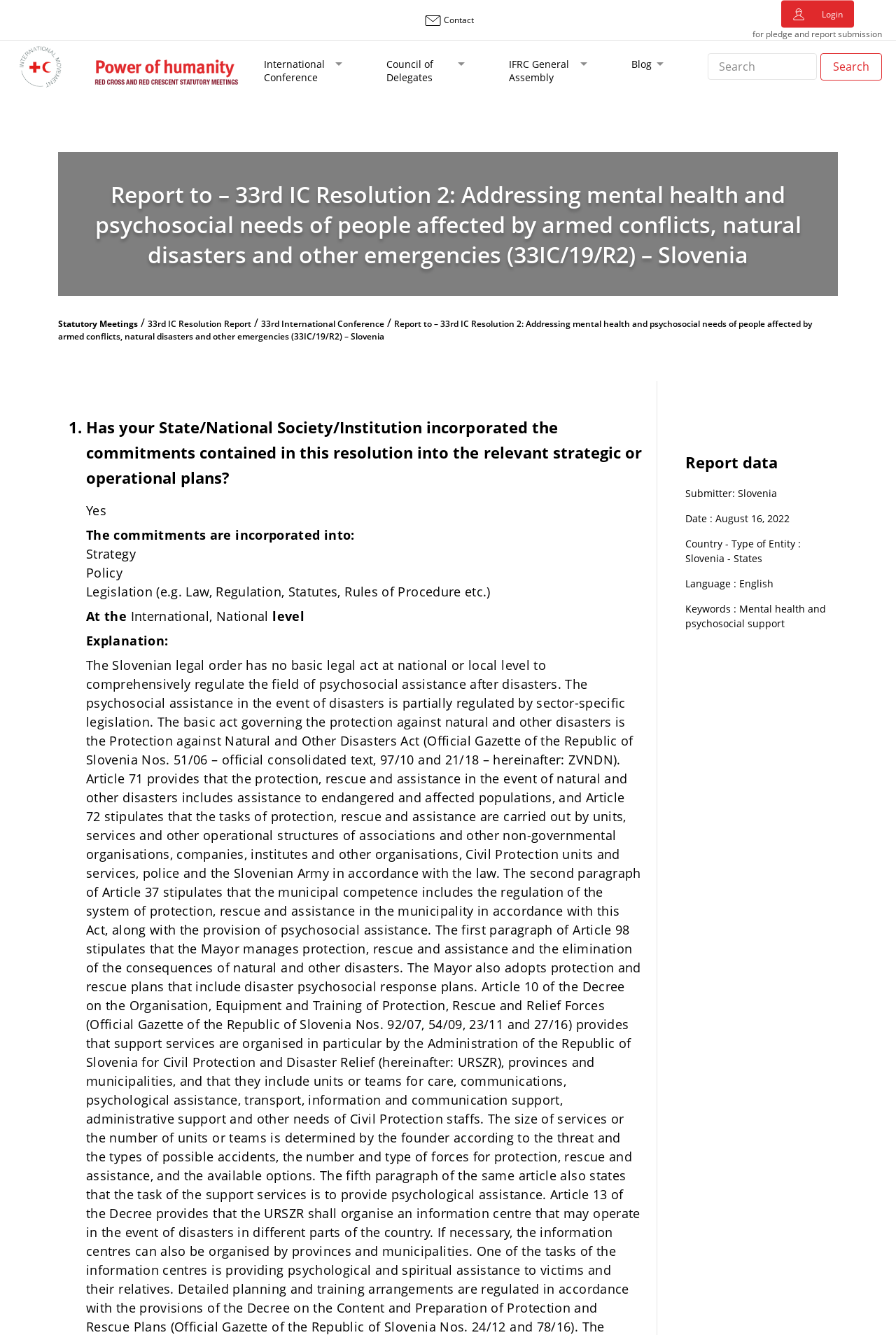Find the bounding box coordinates of the element to click in order to complete this instruction: "Search for a keyword". The bounding box coordinates must be four float numbers between 0 and 1, denoted as [left, top, right, bottom].

[0.79, 0.04, 0.912, 0.06]